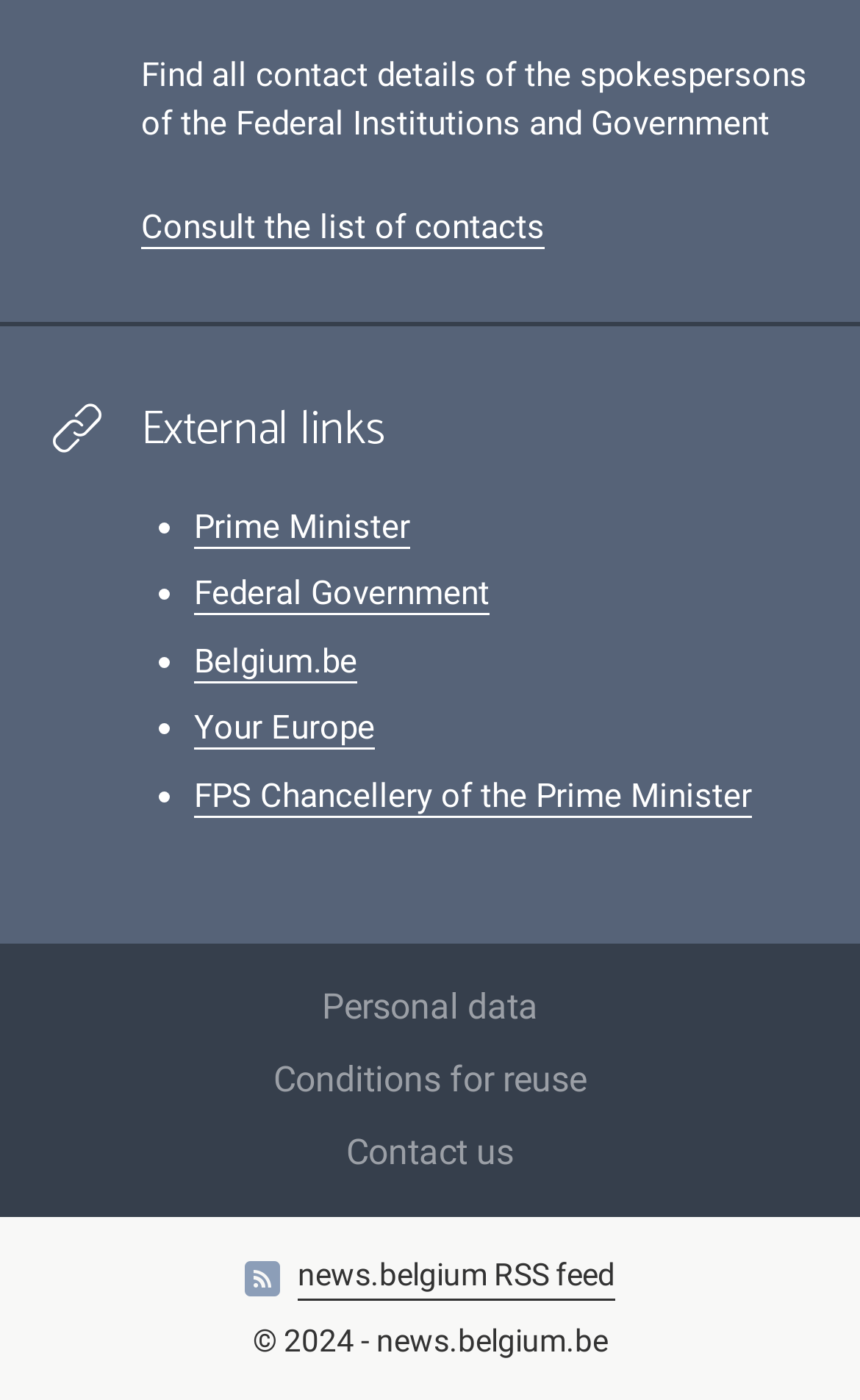Bounding box coordinates are specified in the format (top-left x, top-left y, bottom-right x, bottom-right y). All values are floating point numbers bounded between 0 and 1. Please provide the bounding box coordinate of the region this sentence describes: Consult the list of contacts

[0.164, 0.148, 0.633, 0.177]